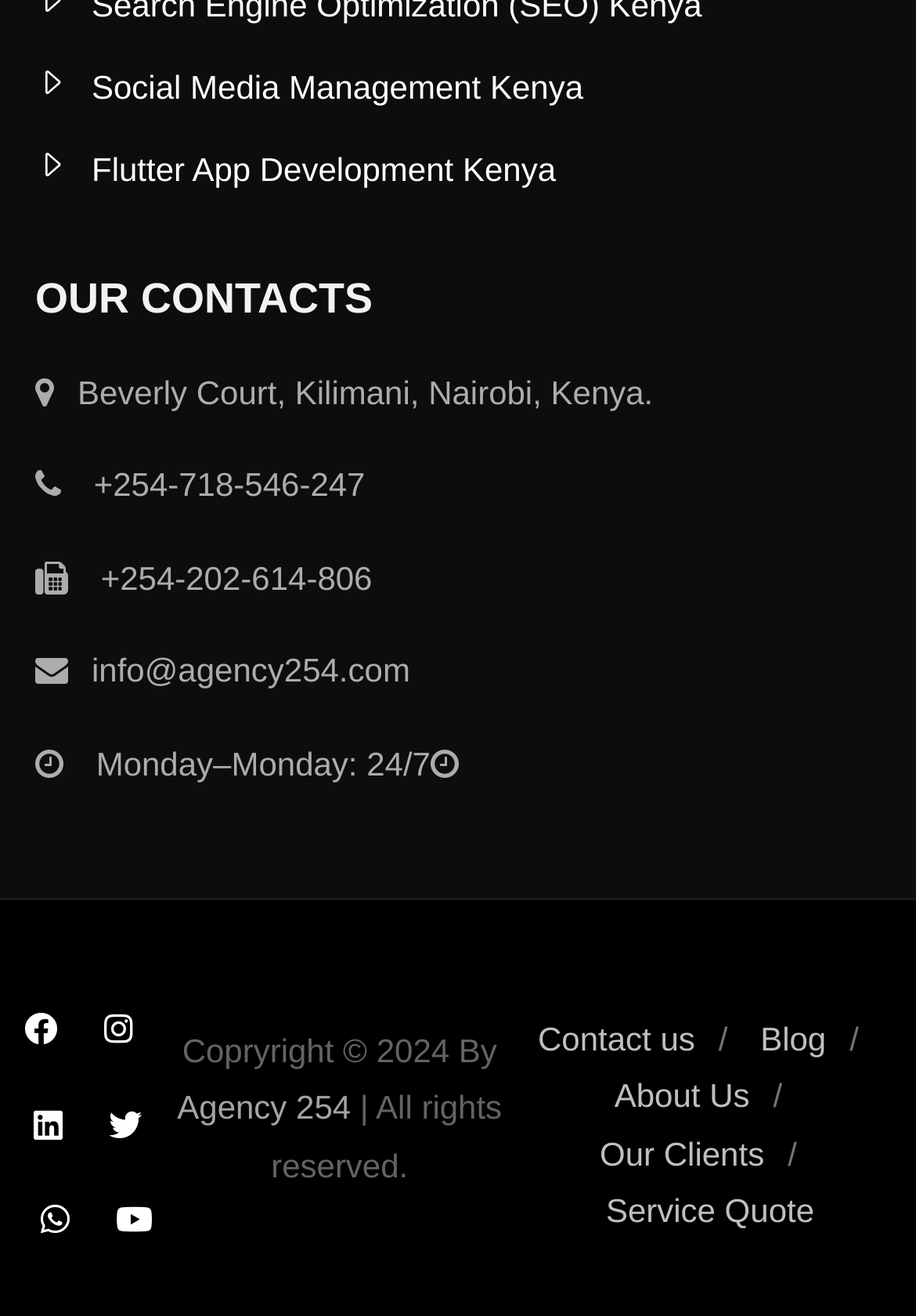Can you pinpoint the bounding box coordinates for the clickable element required for this instruction: "Send an email to info@agency254.com"? The coordinates should be four float numbers between 0 and 1, i.e., [left, top, right, bottom].

[0.1, 0.495, 0.448, 0.523]